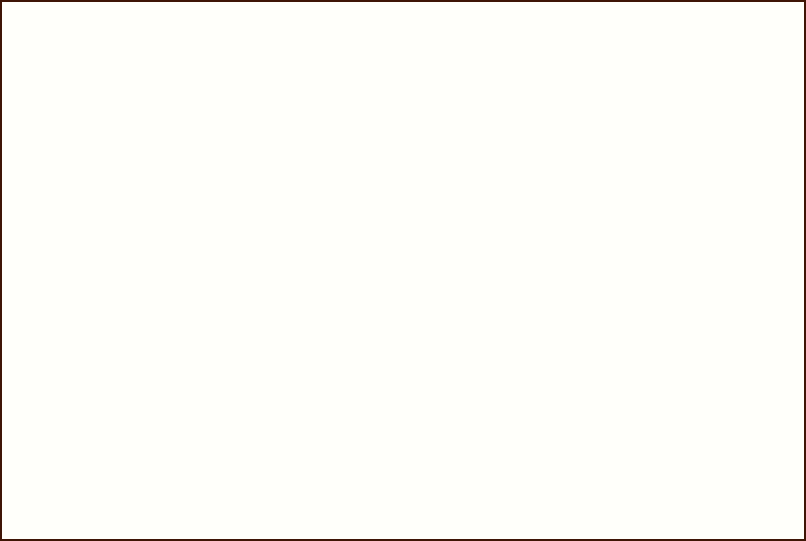Give a meticulous account of what the image depicts.

The image showcases an old pavilion alongside modern housing in Yantai, Shandong. This juxtaposition highlights the blend of historical architecture and contemporary living spaces in the region. The pavilion, likely reflecting traditional Chinese design, stands in contrast to the surrounding modern homes, emphasizing the evolution of urban development in Shandong over recent years. The caption under the image reads: "Old pavilion and modern housing at Yantai, Shandong," providing context for the visual representation of this harmonious coexistence between the past and present.